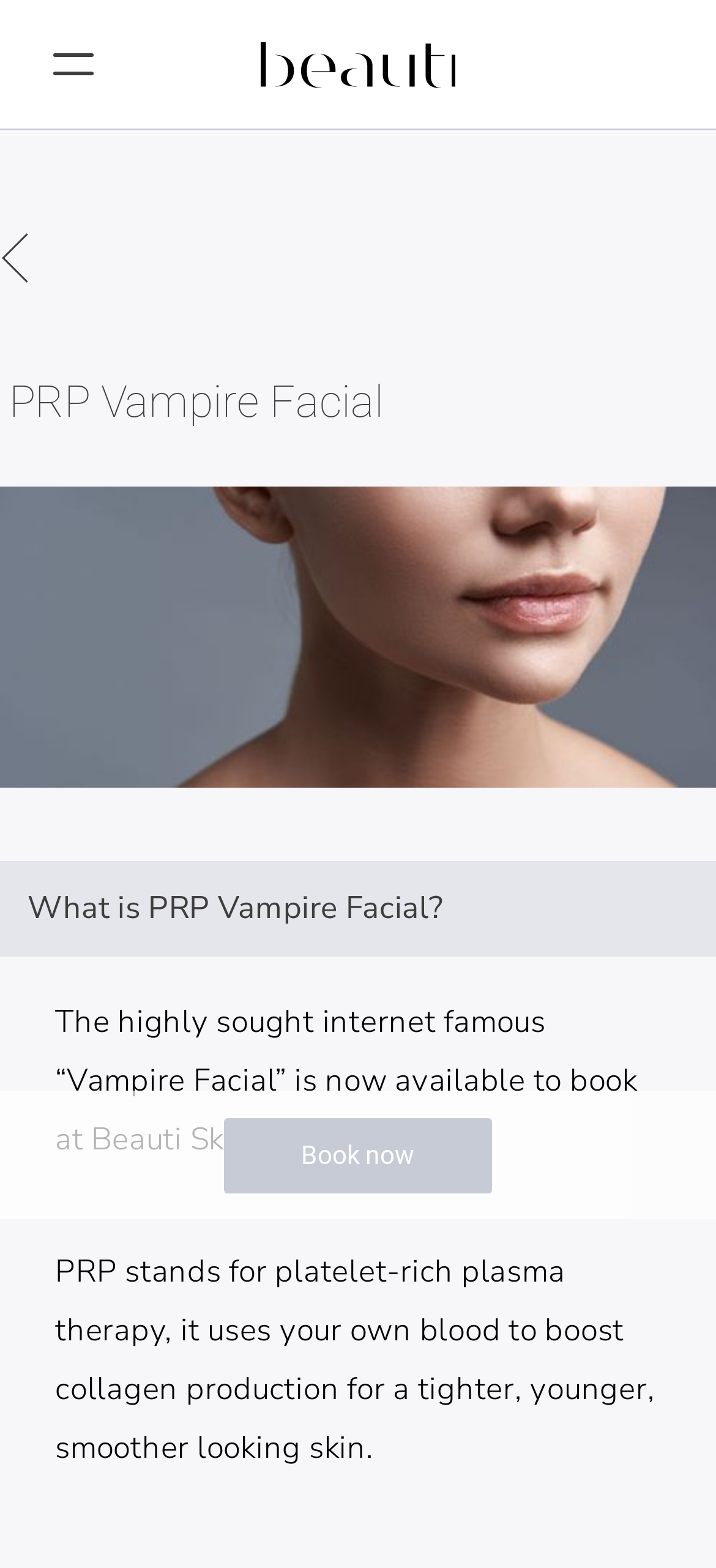Give a one-word or short phrase answer to this question: 
Who runs Beauti Skin Clinic?

Cinzia Campigotto